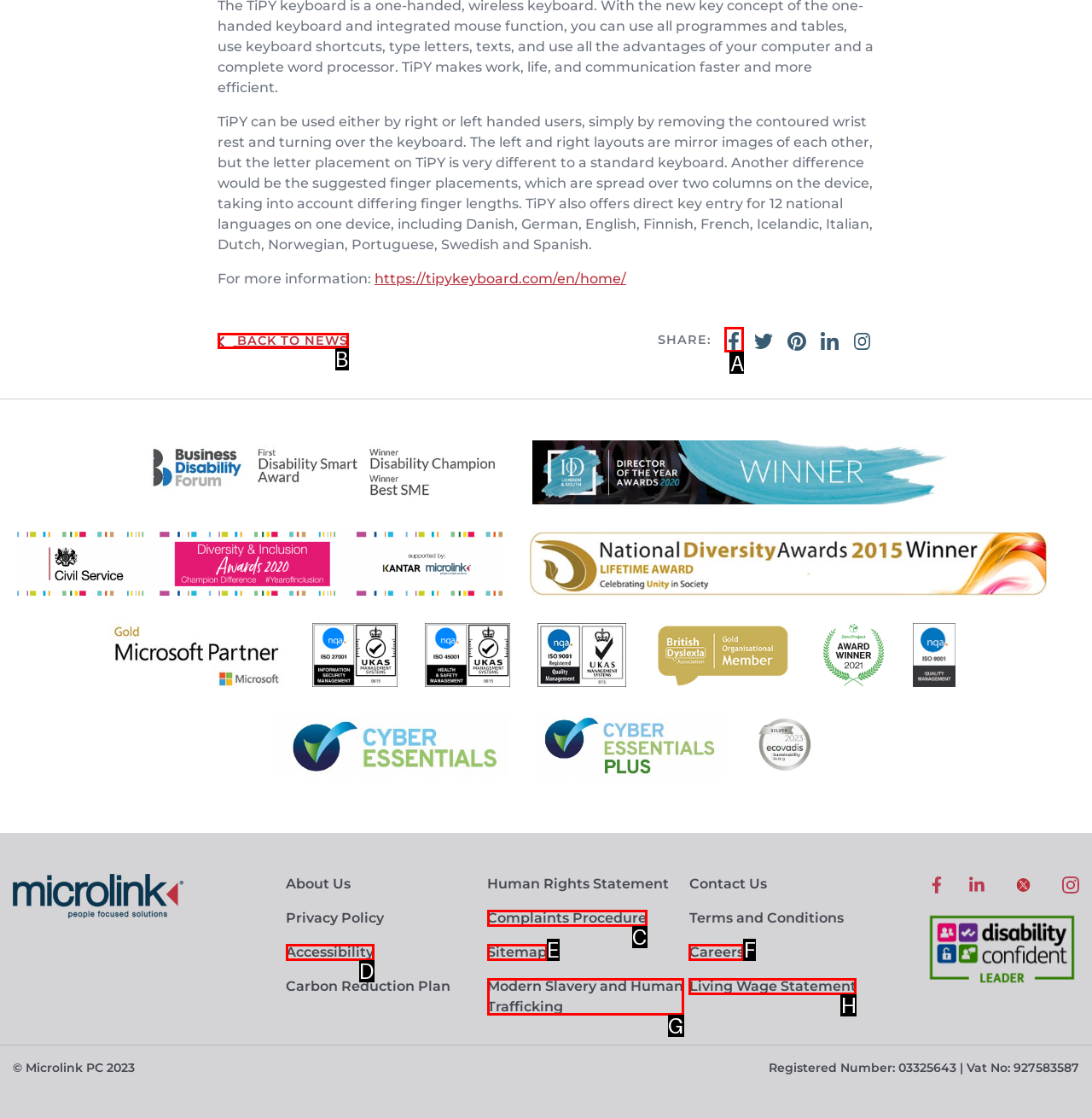Identify the letter of the UI element you need to select to accomplish the task: Click on the link to learn more about United Breaks Guitars and Gripevine.
Respond with the option's letter from the given choices directly.

None